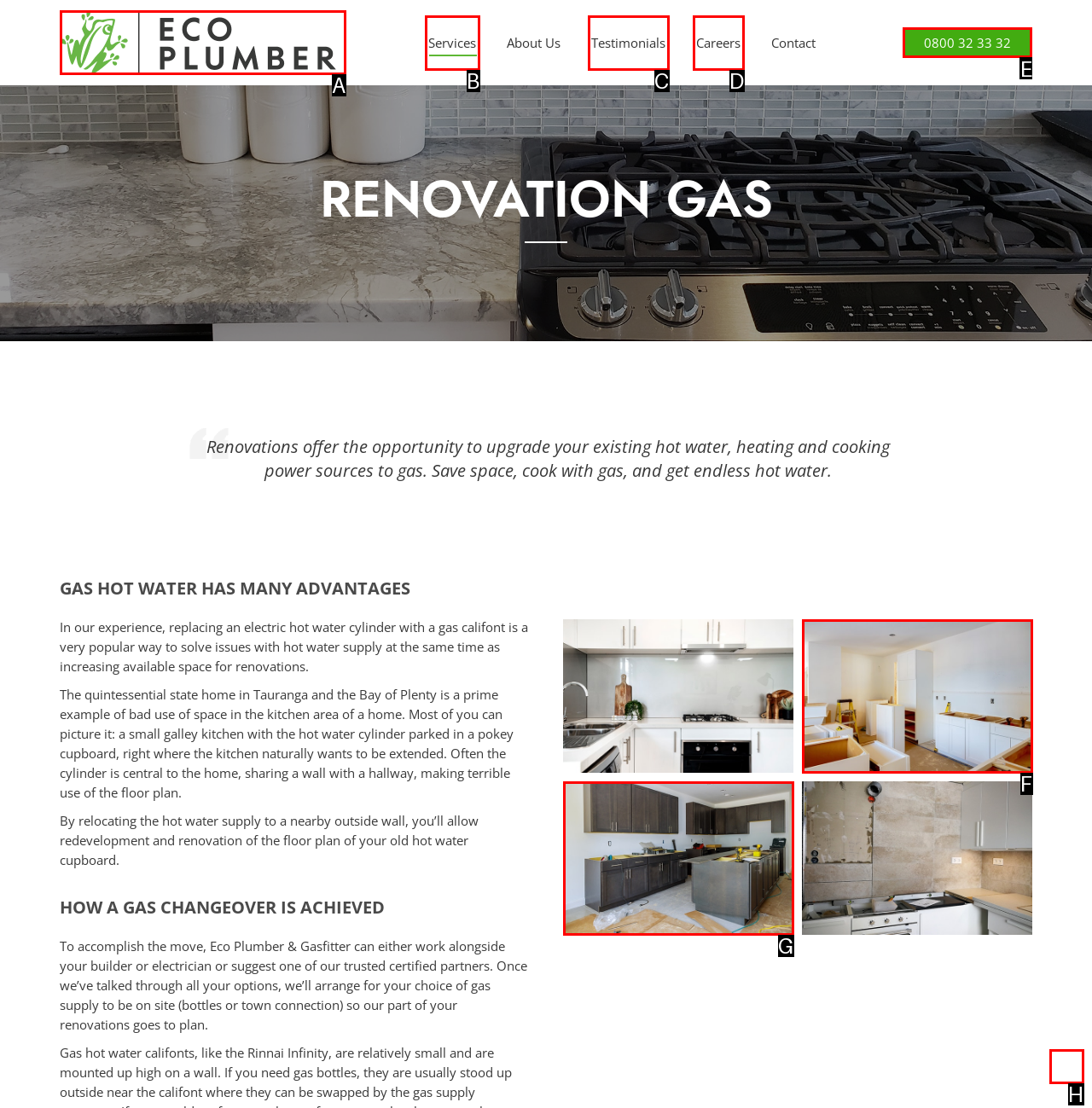Find the HTML element to click in order to complete this task: Call the phone number 0800 32 33 32
Answer with the letter of the correct option.

E